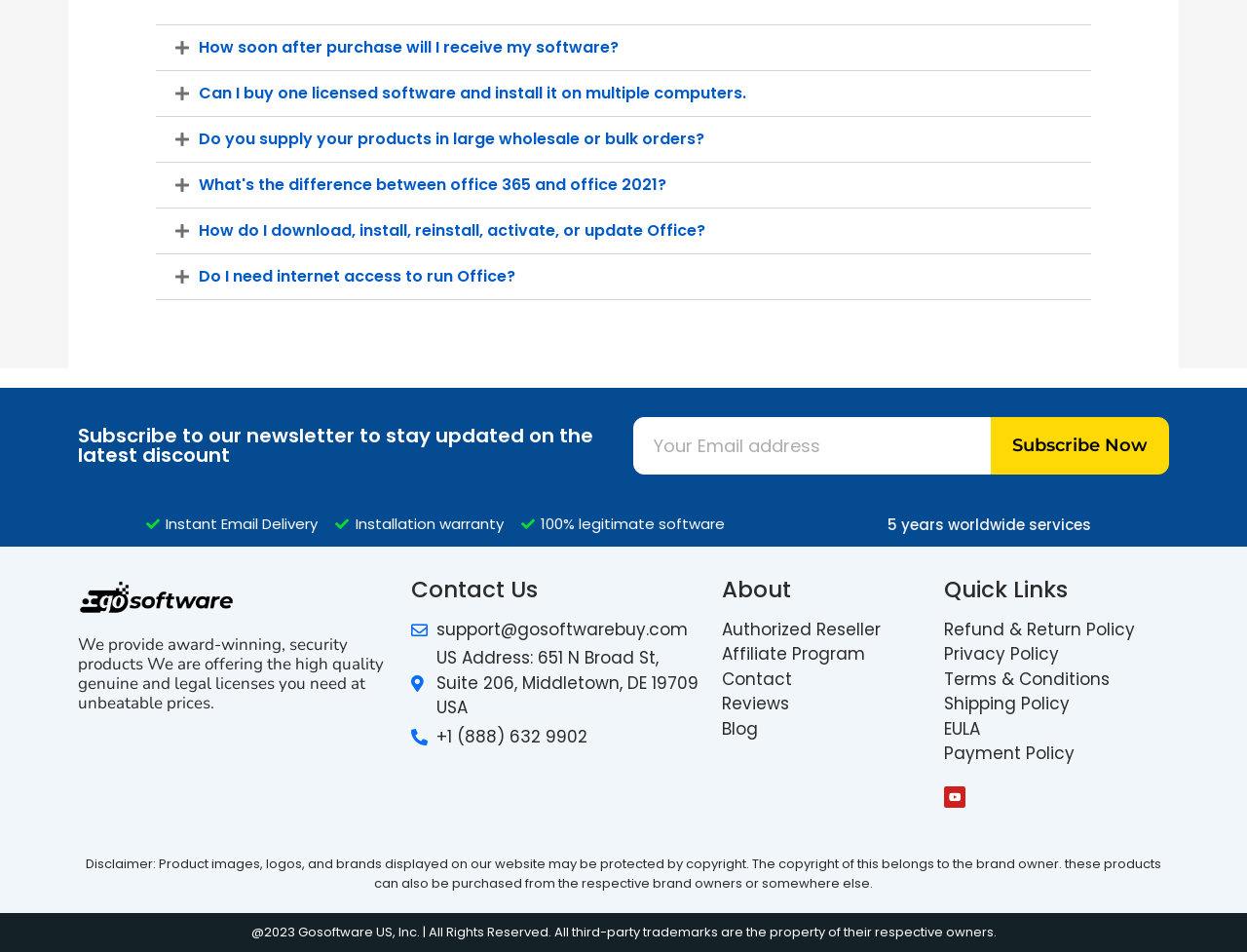Please identify the bounding box coordinates of the element that needs to be clicked to execute the following command: "Click the 'Authorized Reseller' link". Provide the bounding box using four float numbers between 0 and 1, formatted as [left, top, right, bottom].

[0.579, 0.649, 0.742, 0.675]